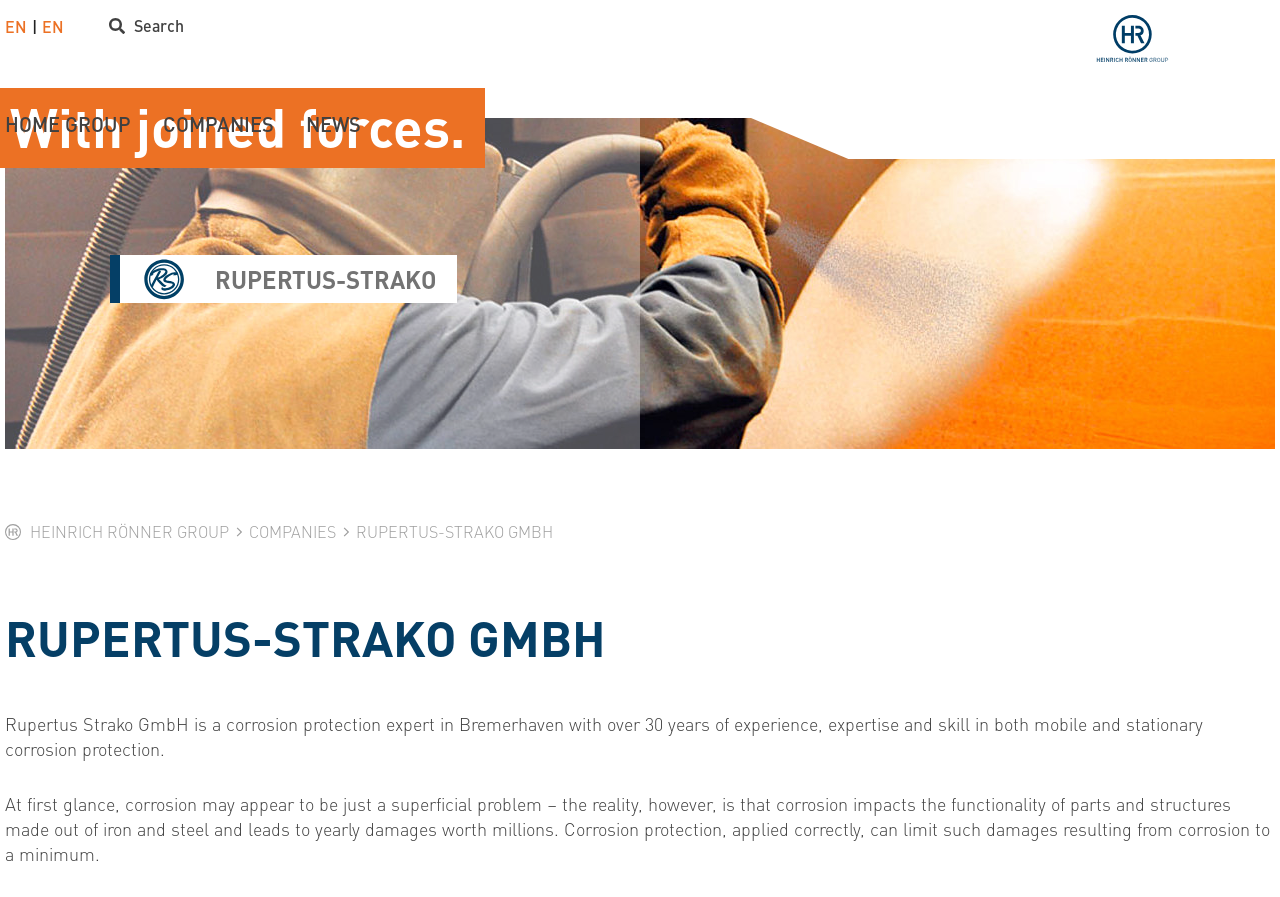Use a single word or phrase to answer the following:
What is the company's area of expertise?

Corrosion protection